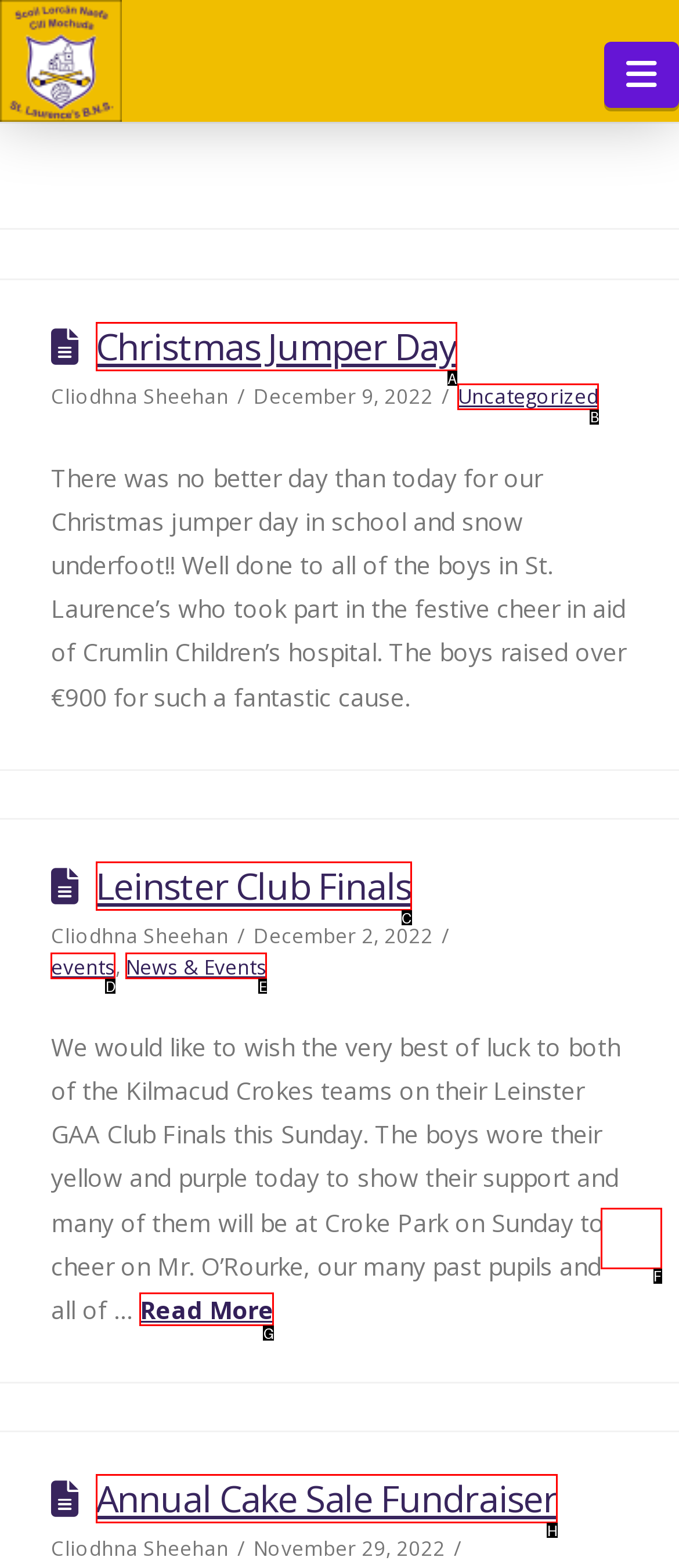Based on the description: Uncategorized, select the HTML element that fits best. Provide the letter of the matching option.

B